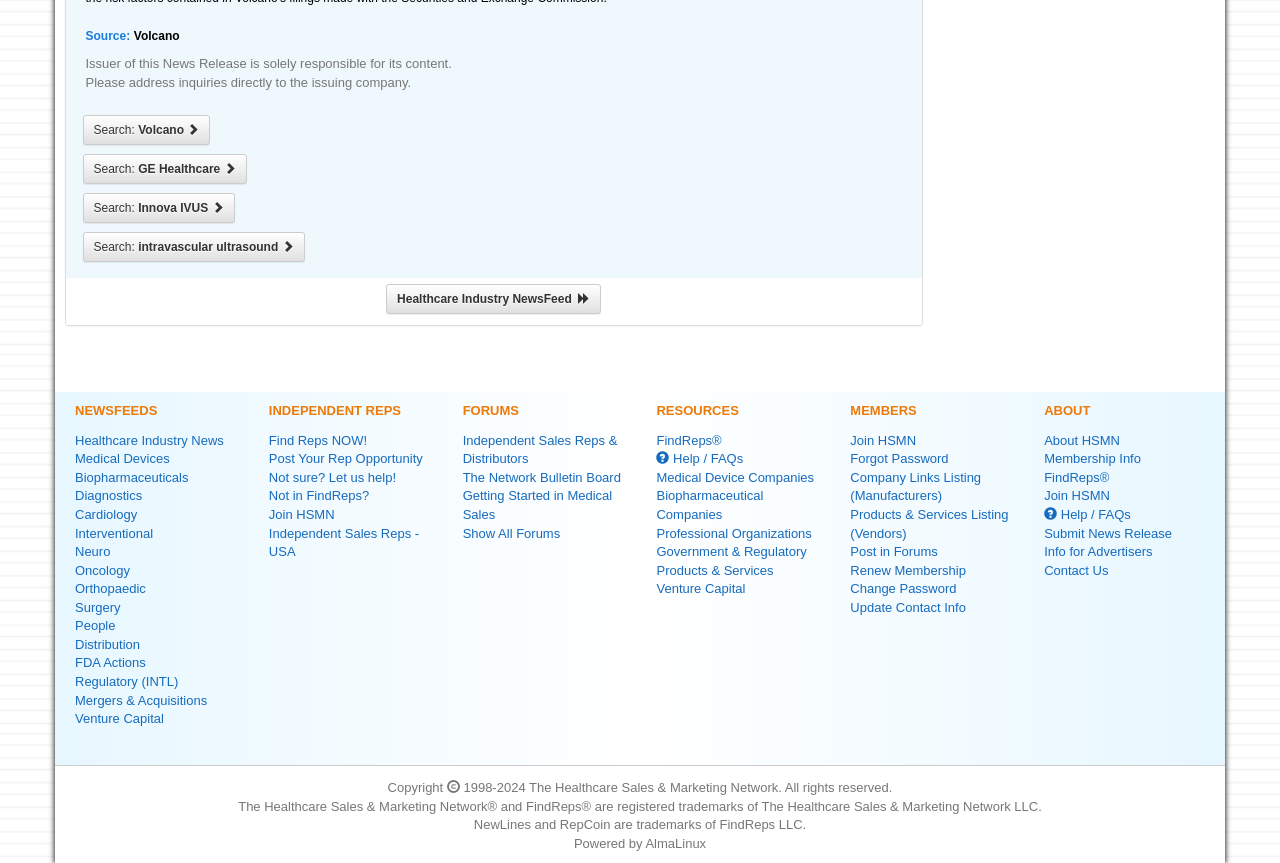Please specify the bounding box coordinates of the element that should be clicked to execute the given instruction: 'Get Help or FAQs'. Ensure the coordinates are four float numbers between 0 and 1, expressed as [left, top, right, bottom].

[0.513, 0.523, 0.581, 0.54]